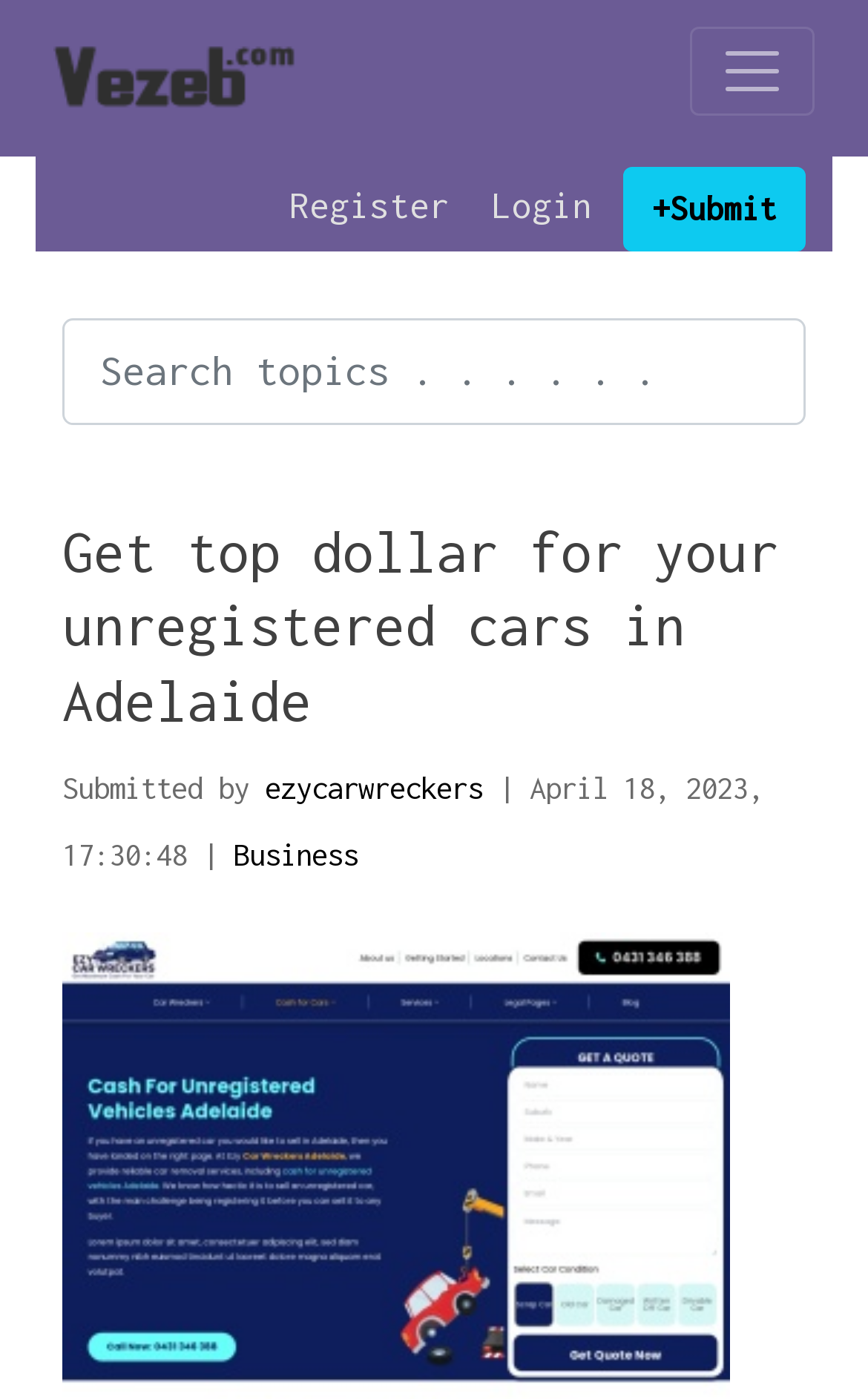Identify the primary heading of the webpage and provide its text.

Get top dollar for your unregistered cars in Adelaide